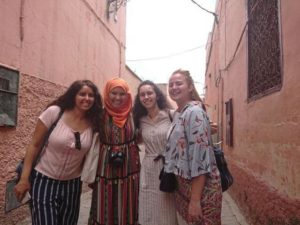Refer to the screenshot and answer the following question in detail:
What is the attire of the local Moroccan woman?

The attire of the local Moroccan woman can be determined by analyzing the caption, which describes her as dressed in a colorful striped dress and wearing a bright orange hijab, indicating her cultural identity and traditional clothing.